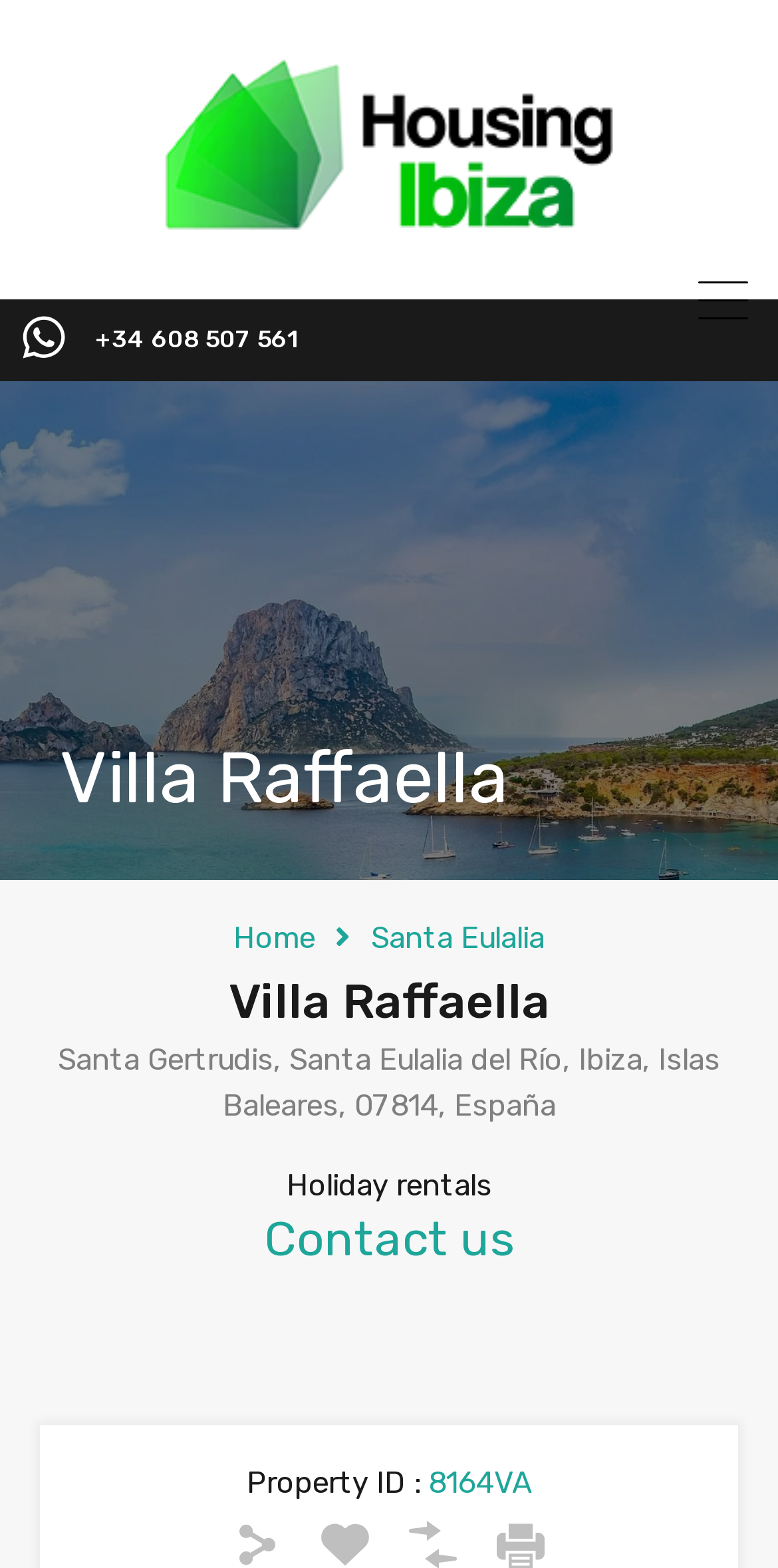What is the location of the villa?
Use the information from the image to give a detailed answer to the question.

I found the answer by looking at the StaticText element with the text 'Santa Gertrudis, Santa Eulalia del Río, Ibiza, Islas Baleares, 07814, España' at coordinates [0.074, 0.664, 0.926, 0.716].